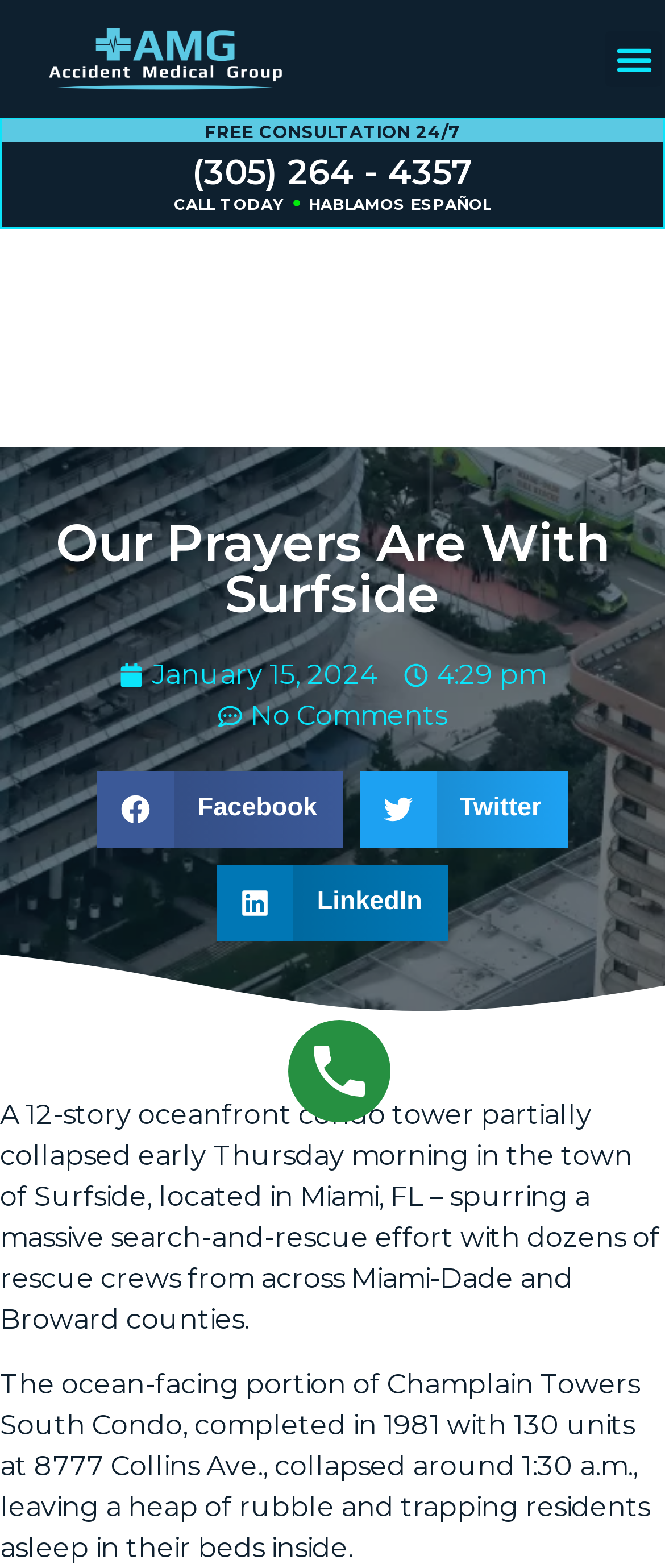Can you find and provide the title of the webpage?

Our Prayers Are With Surfside